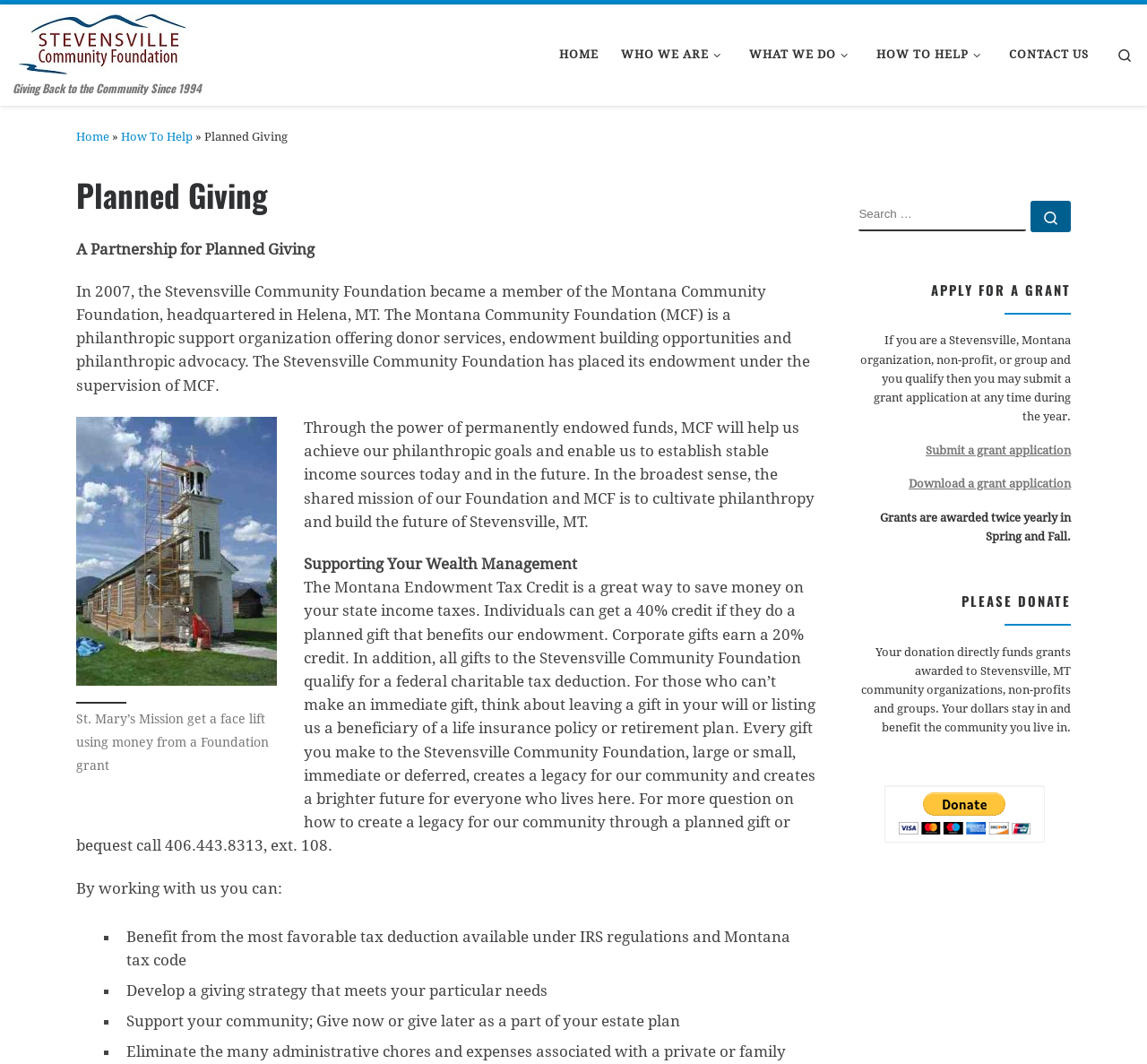Locate the bounding box coordinates of the area to click to fulfill this instruction: "Go to home page". The bounding box should be presented as four float numbers between 0 and 1, in the order [left, top, right, bottom].

[0.483, 0.035, 0.527, 0.069]